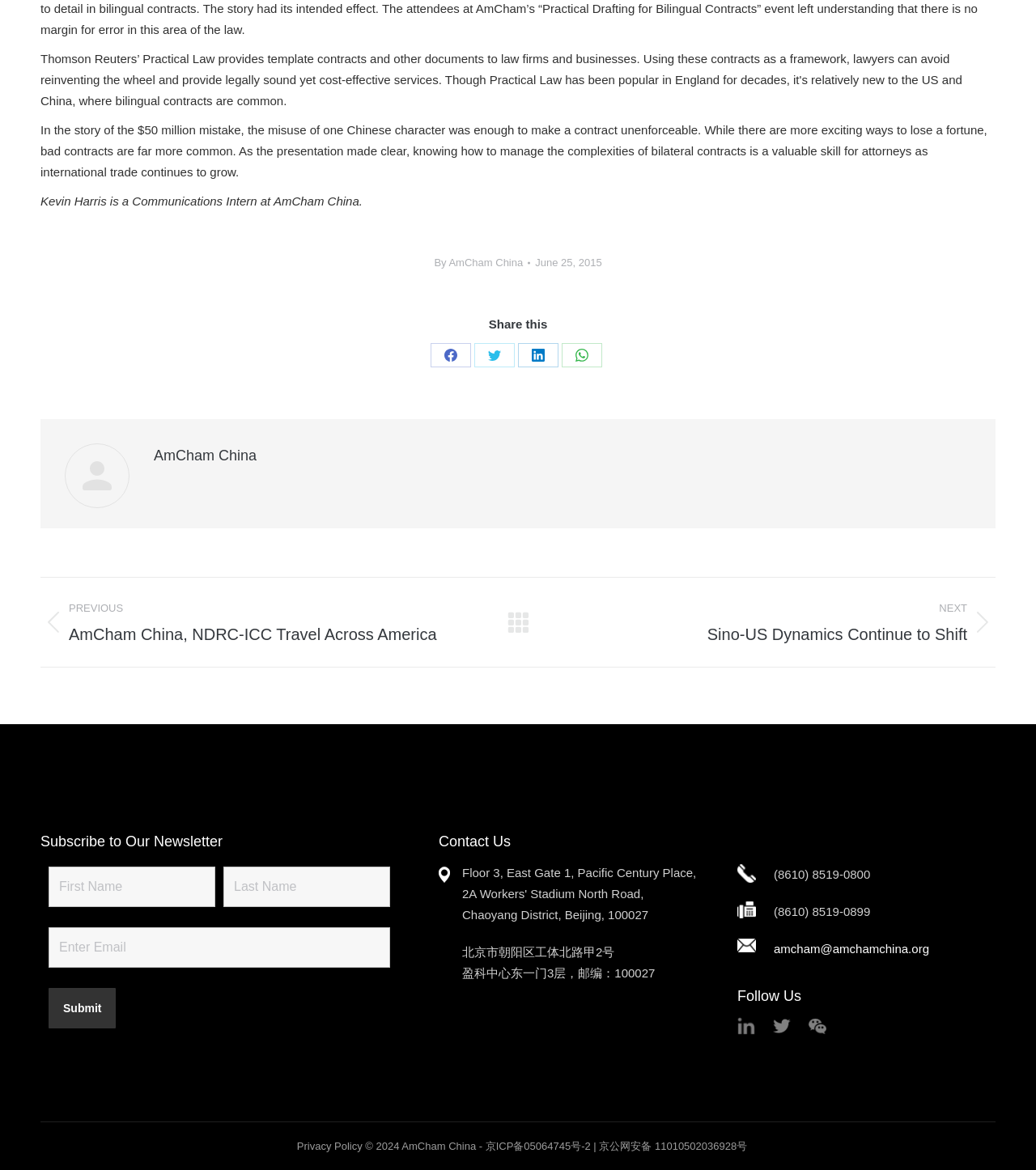Use the details in the image to answer the question thoroughly: 
What is the address of AmCham China?

The address of AmCham China is provided in the contact information section of the webpage, which includes the floor, building, and street address in Beijing, China.